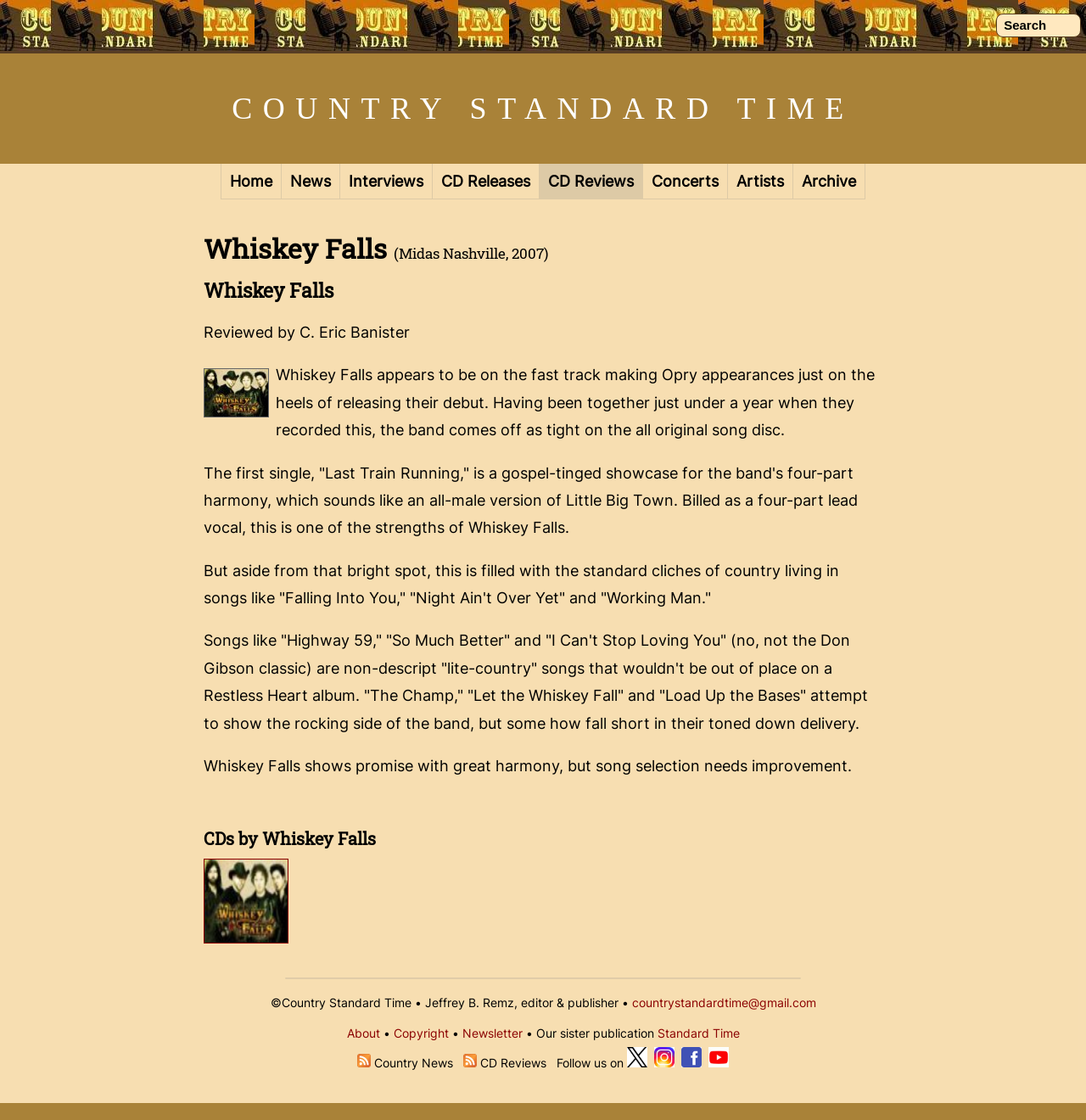Pinpoint the bounding box coordinates of the element you need to click to execute the following instruction: "Follow on Twitter". The bounding box should be represented by four float numbers between 0 and 1, in the format [left, top, right, bottom].

[0.577, 0.943, 0.596, 0.956]